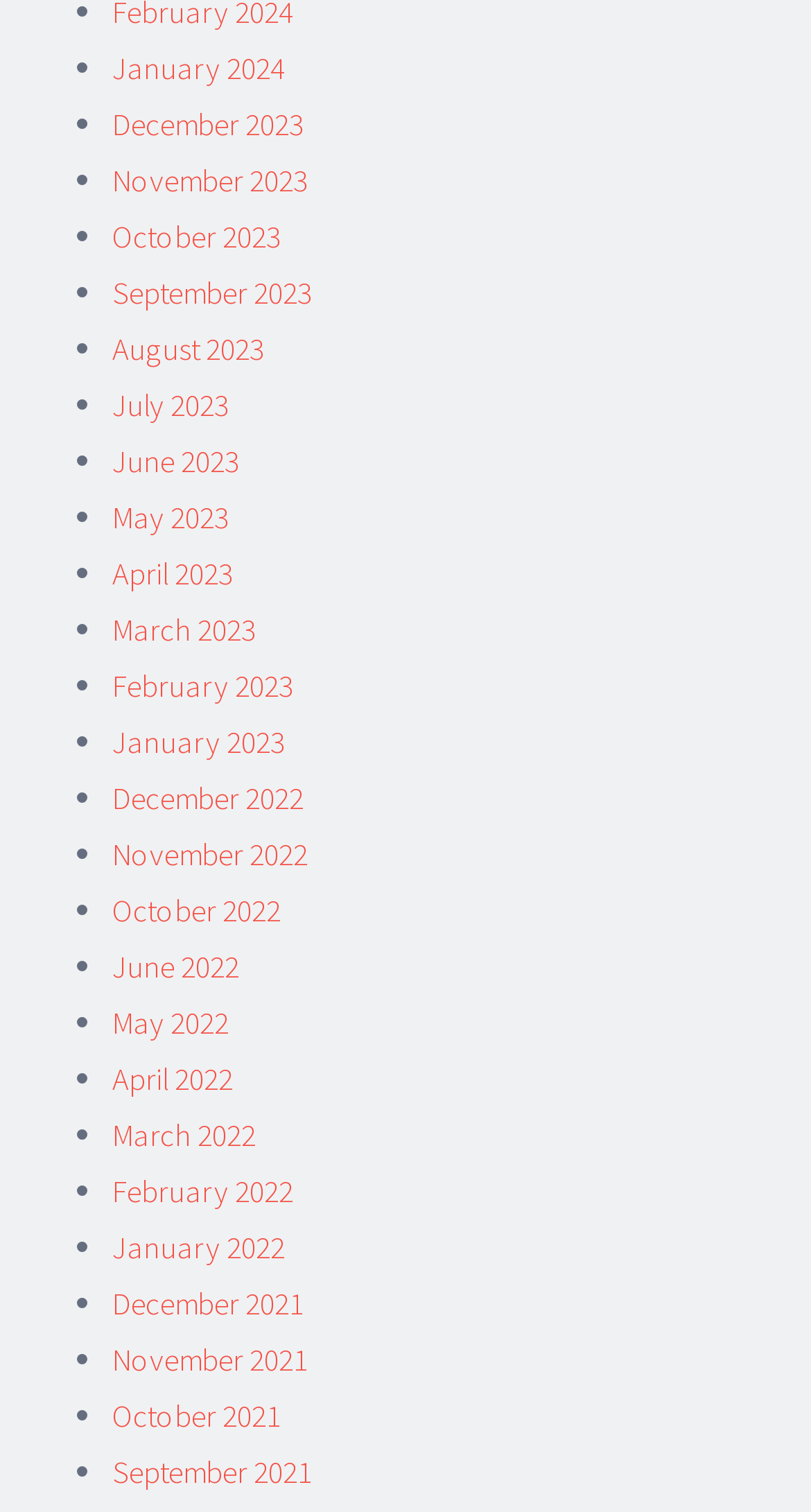What is the common prefix of all the links?
Using the image as a reference, answer with just one word or a short phrase.

Month name